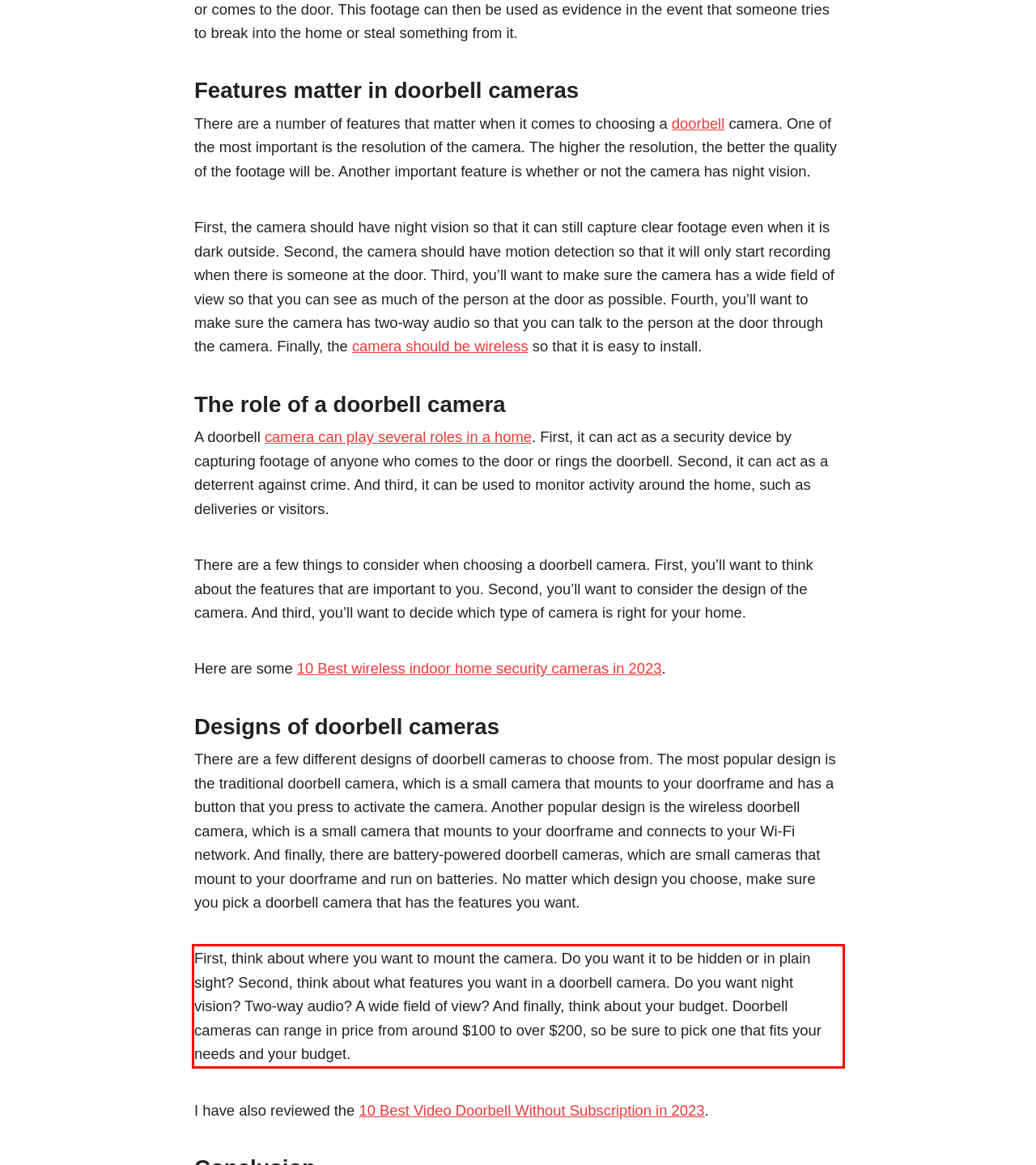There is a screenshot of a webpage with a red bounding box around a UI element. Please use OCR to extract the text within the red bounding box.

First, think about where you want to mount the camera. Do you want it to be hidden or in plain sight? Second, think about what features you want in a doorbell camera. Do you want night vision? Two-way audio? A wide field of view? And finally, think about your budget. Doorbell cameras can range in price from around $100 to over $200, so be sure to pick one that fits your needs and your budget.